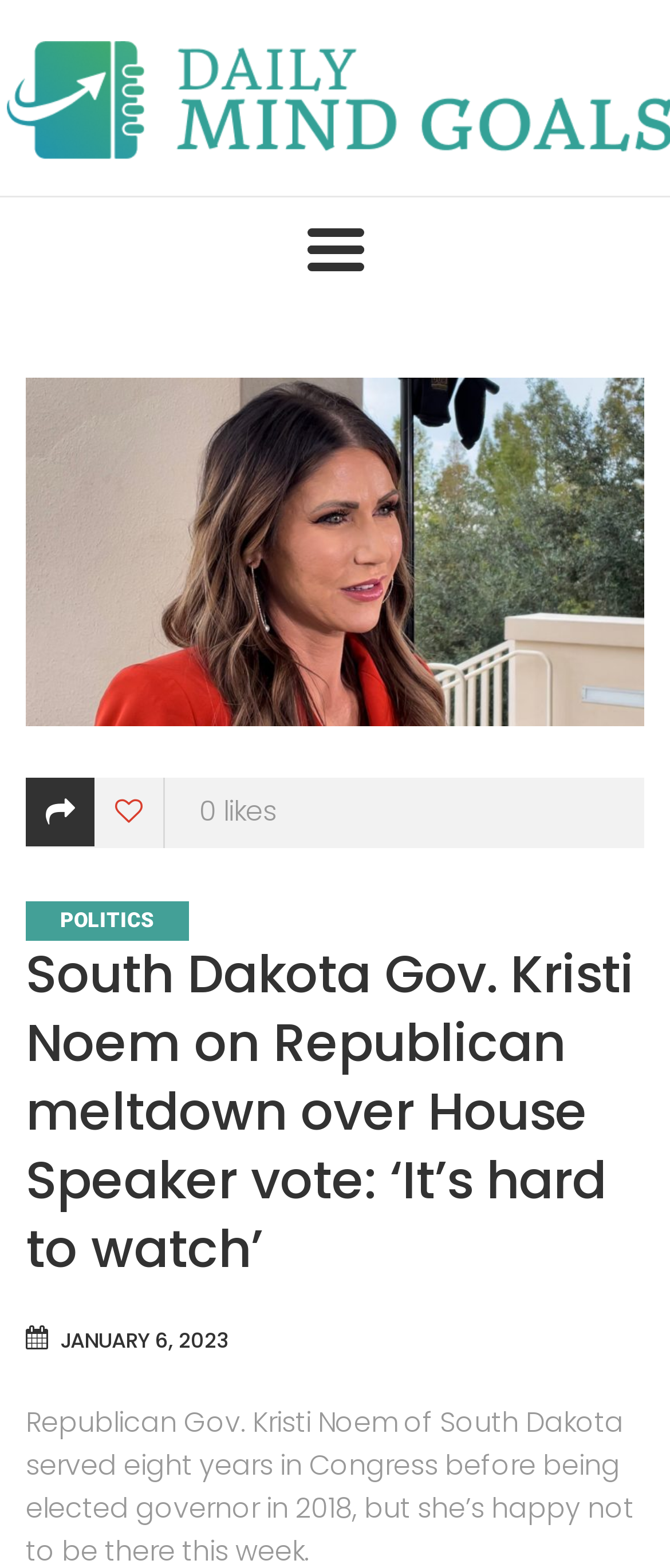Please provide a brief answer to the following inquiry using a single word or phrase:
Is there a logo on the webpage?

Yes